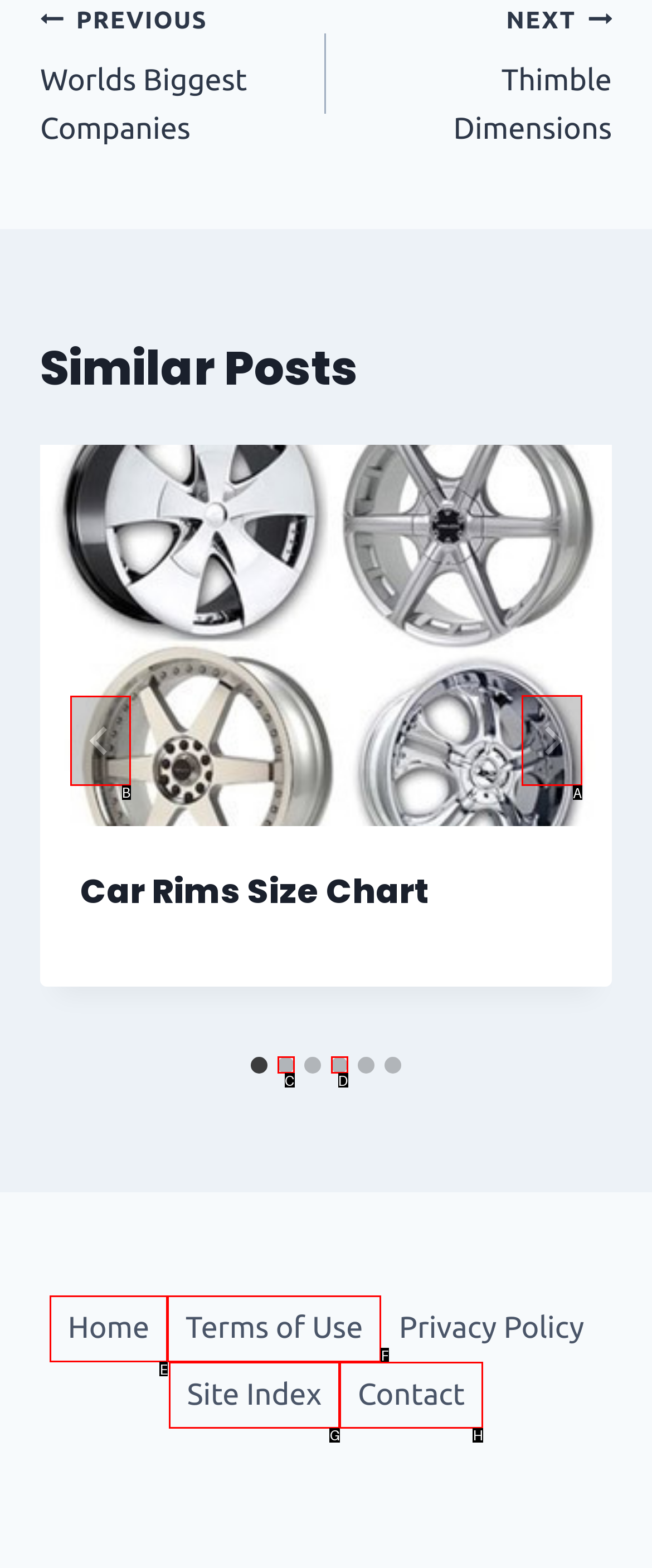From the available options, which lettered element should I click to complete this task: Go to the last slide?

B